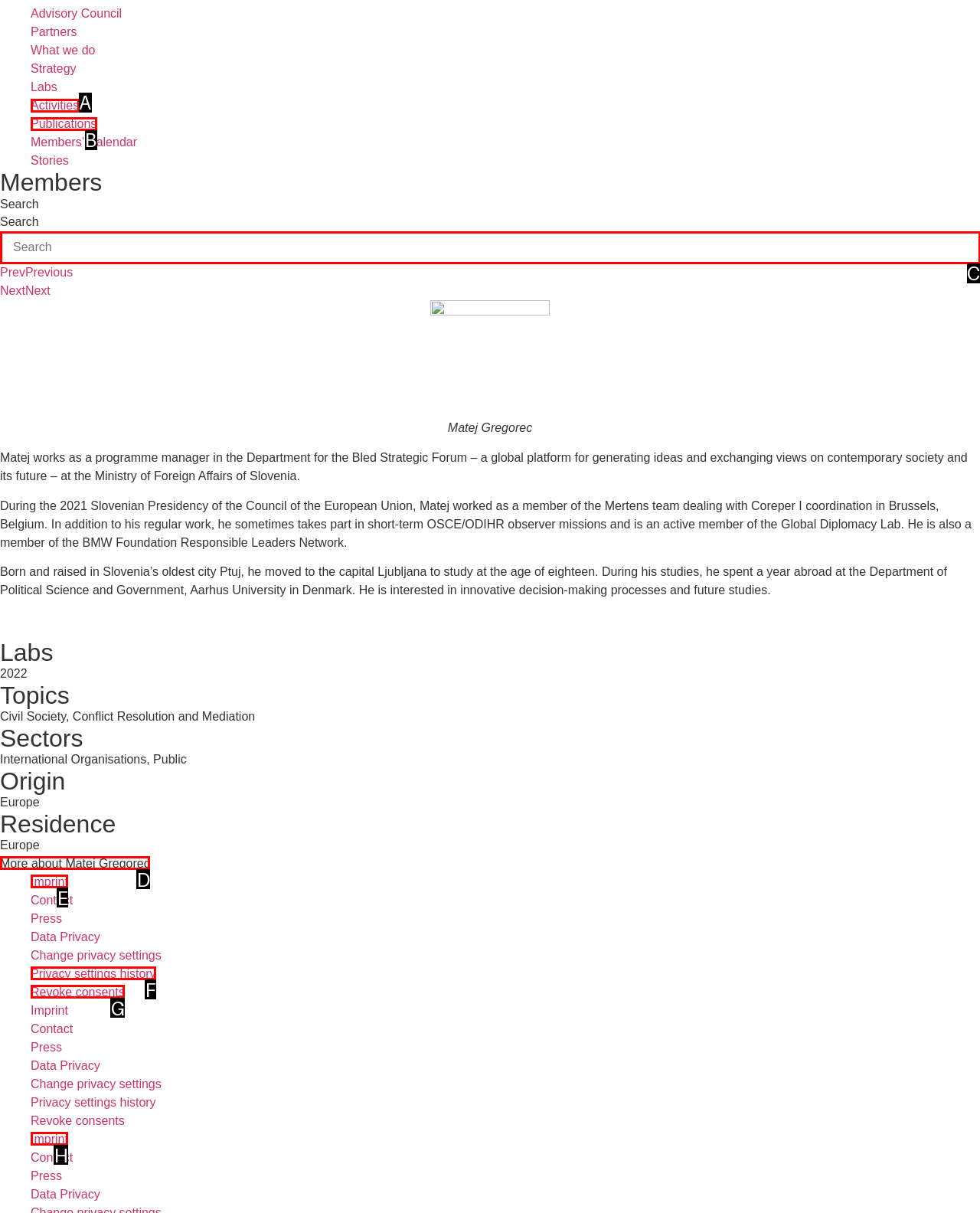Point out the correct UI element to click to carry out this instruction: Search the OASIS mailing list archive
Answer with the letter of the chosen option from the provided choices directly.

None